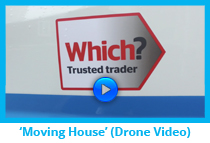Explain the scene depicted in the image, including all details.

The image showcases a promotional graphic for the "Moving House (Drone Video)" offered by Bennetts Removals. At the center, the logo displays the phrase "Which? Trusted trader," framed within a distinctive arrow shape, signaling quality and reliability in services. Below the logo, there’s a blue play button icon, inviting viewers to engage with the video content. The caption beneath reads “'Moving House' (Drone Video),” emphasizing the video’s theme and suggesting a visually dynamic experience. The overall design is highlighted with a vibrant blue border, creating a friendly and appealing visual frame that encourages exploration of the video.